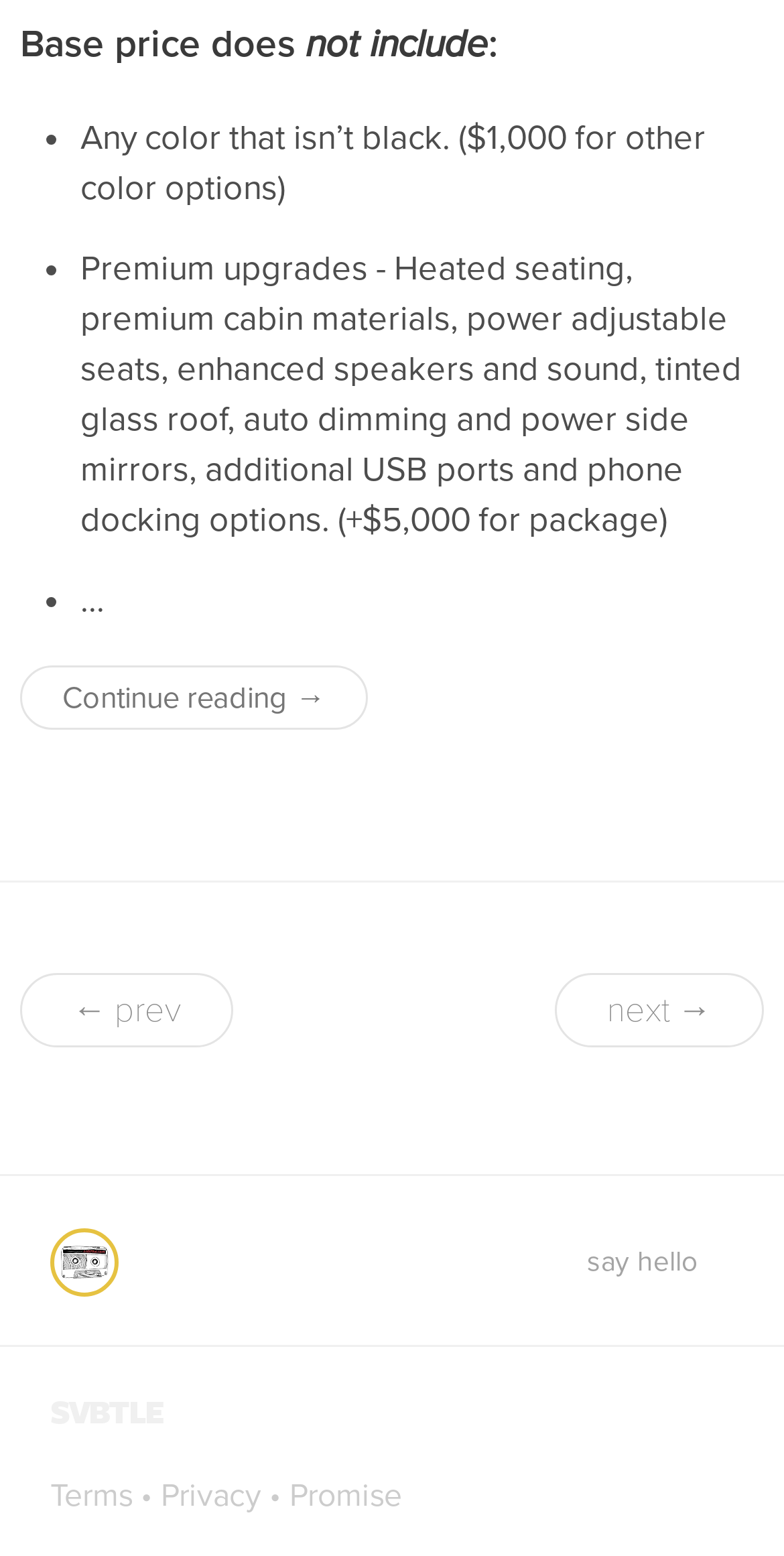Locate the bounding box coordinates of the element's region that should be clicked to carry out the following instruction: "Read the blog post". The coordinates need to be four float numbers between 0 and 1, i.e., [left, top, right, bottom].

None